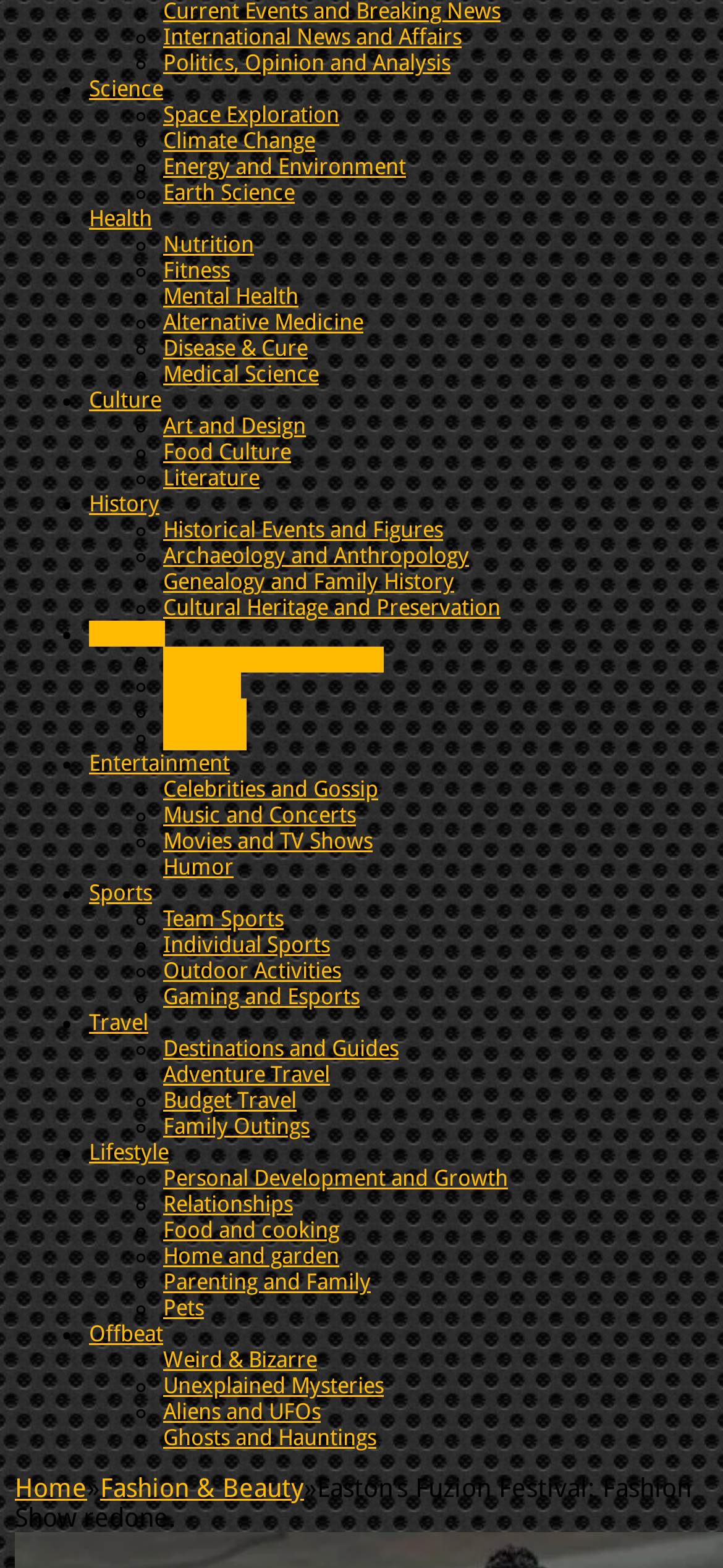Show me the bounding box coordinates of the clickable region to achieve the task as per the instruction: "Check out Entertainment".

[0.123, 0.479, 0.318, 0.495]